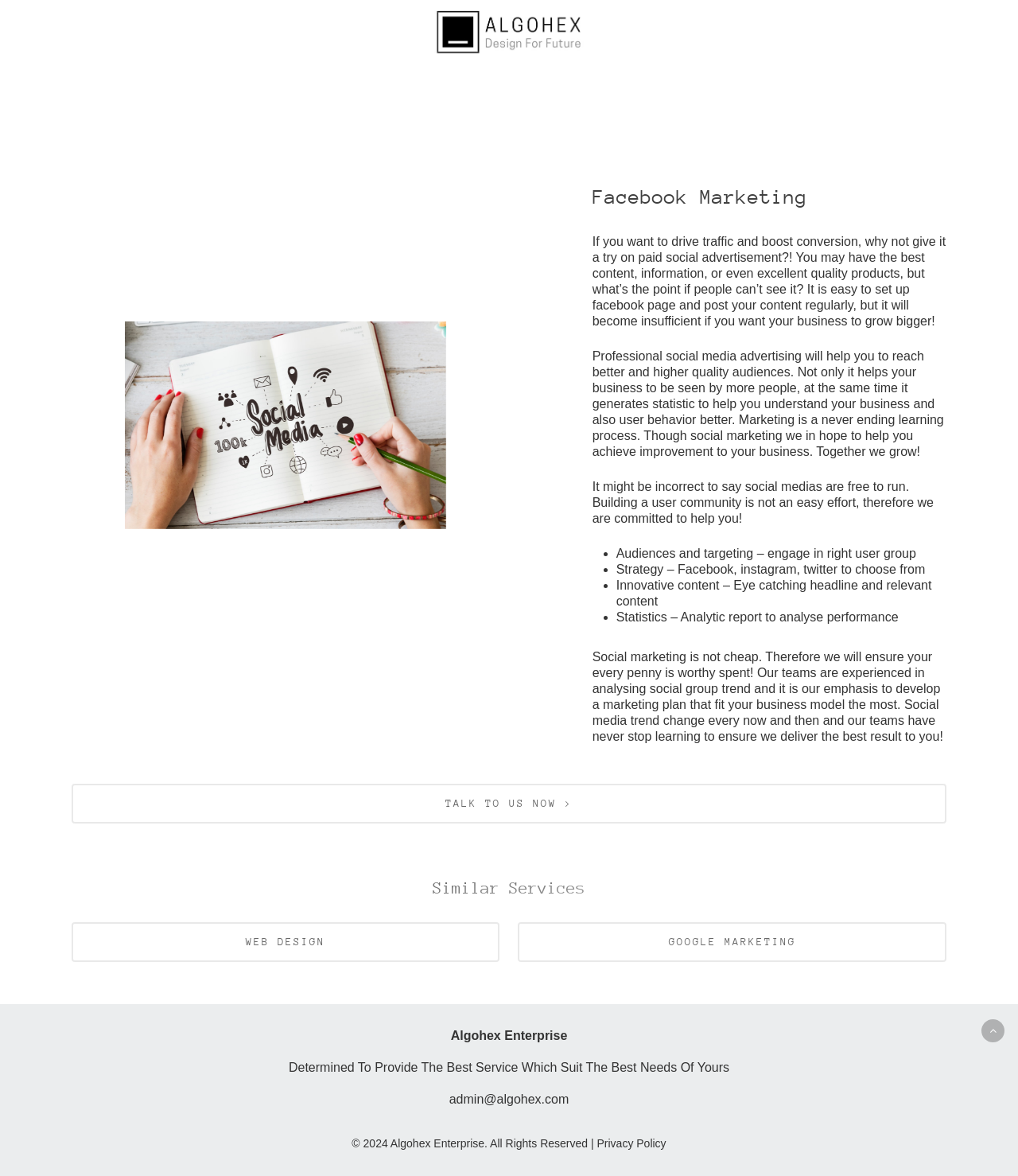Generate a comprehensive description of the webpage.

The webpage is about Facebook marketing services offered by Algohex Enterprise. At the top, there is a search bar with a placeholder text "Search" and a hint "Hit enter to search or ESC to close". Next to the search bar, there is a link to the company's website. 

Below the search bar, there is a heading "Facebook Marketing" followed by three paragraphs of text. The first paragraph explains the importance of paid social advertising to drive traffic and boost conversions. The second paragraph highlights the benefits of professional social media advertising, including reaching better audiences and generating statistics to understand business and user behavior. The third paragraph emphasizes the effort required to build a user community on social media.

Following the paragraphs, there is a list of four bullet points, each describing a key aspect of the Facebook marketing service: targeting the right user group, choosing the right strategy, creating innovative content, and analyzing performance through statistics.

Below the list, there is another paragraph of text, which assures that the company's team will ensure that every penny spent on social marketing is worthy. The team is experienced in analyzing social group trends and develops marketing plans that fit the business model.

There is a call-to-action link "TALK TO US NOW >" below the paragraph, encouraging visitors to get in touch with the company.

Further down, there is a section titled "Similar Services" with links to other services offered by the company, including web design and Google marketing.

At the bottom of the page, there is a footer section with the company's name, a tagline, and contact information, including an email address and a link to the privacy policy. The page also displays a copyright notice for 2024.